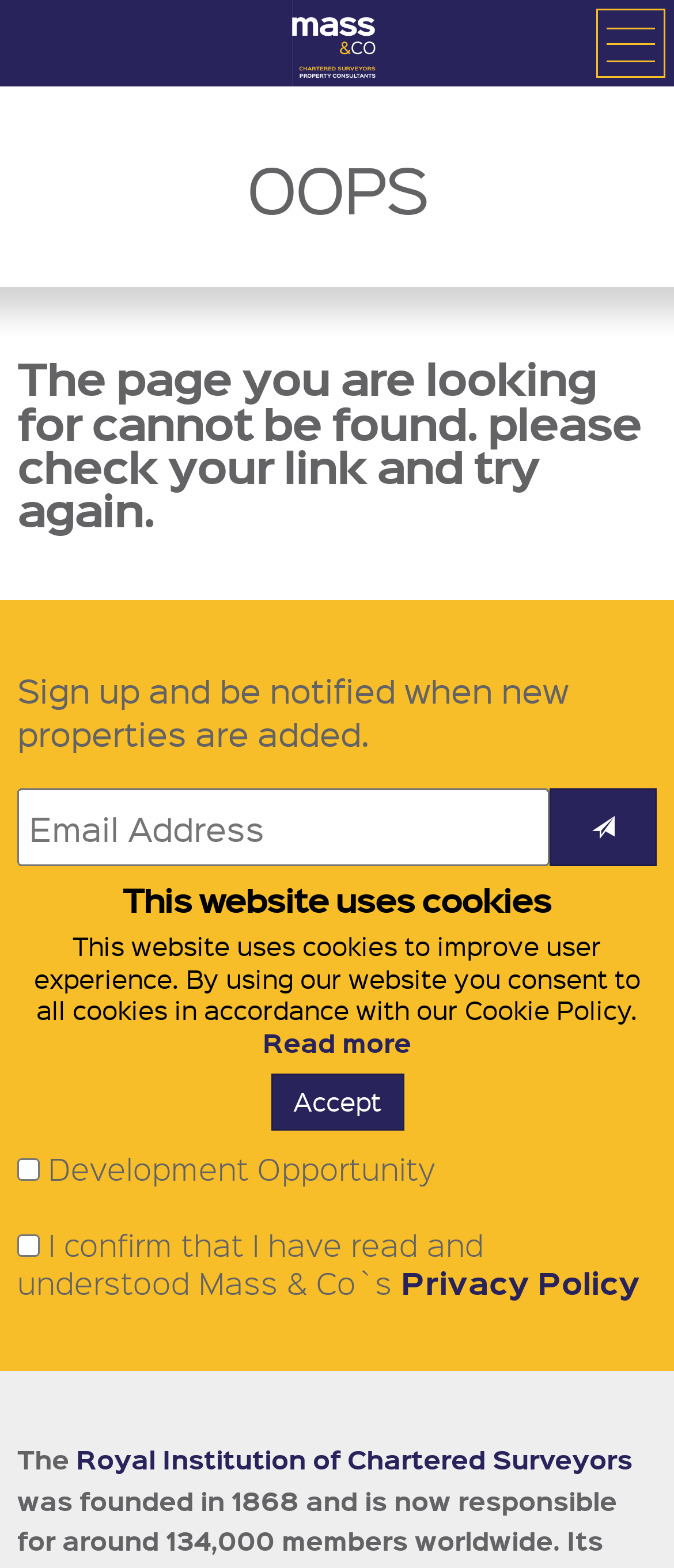Identify the bounding box coordinates of the part that should be clicked to carry out this instruction: "Click the Mass & Co link".

[0.434, 0.0, 0.566, 0.055]